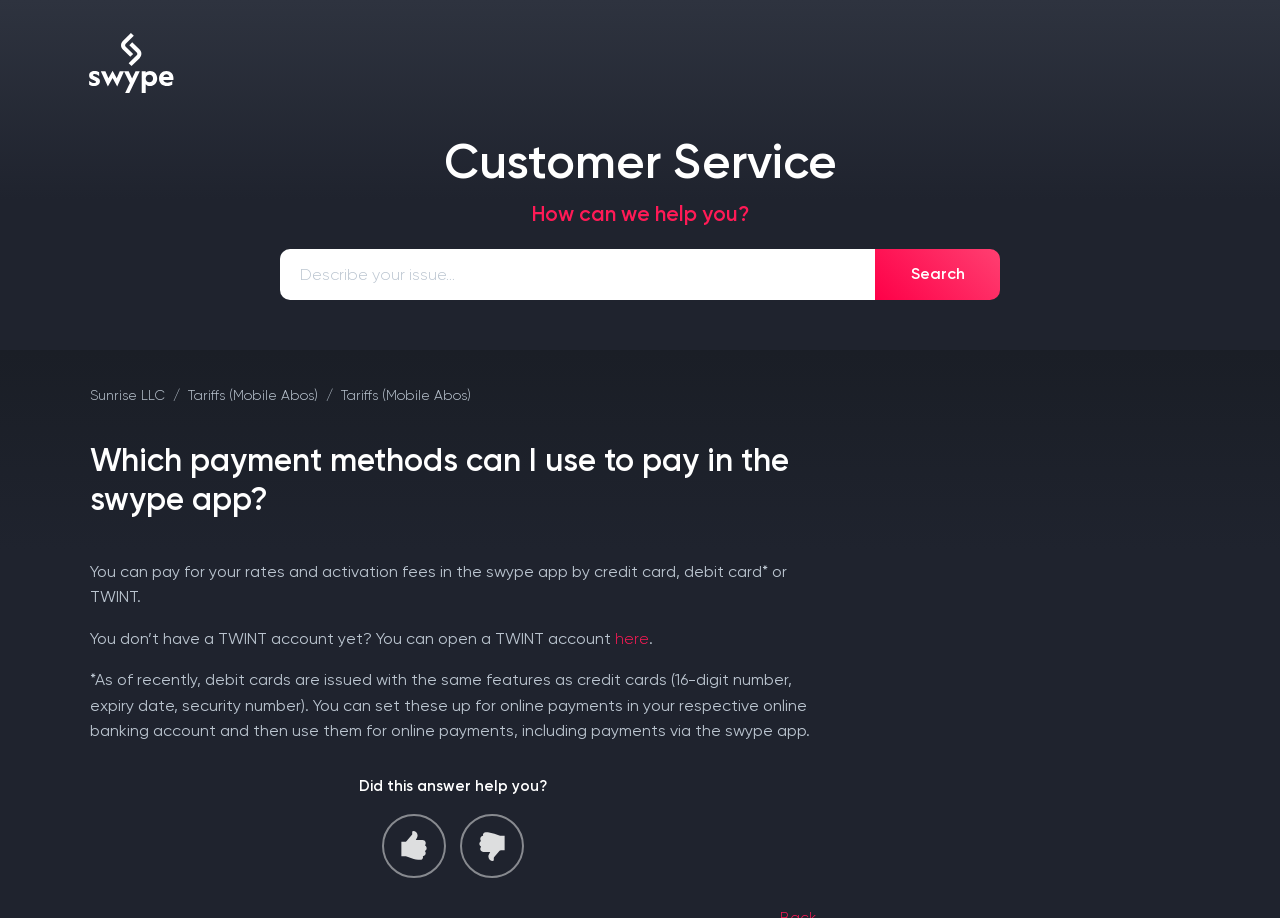Please mark the bounding box coordinates of the area that should be clicked to carry out the instruction: "Select No".

[0.359, 0.886, 0.409, 0.956]